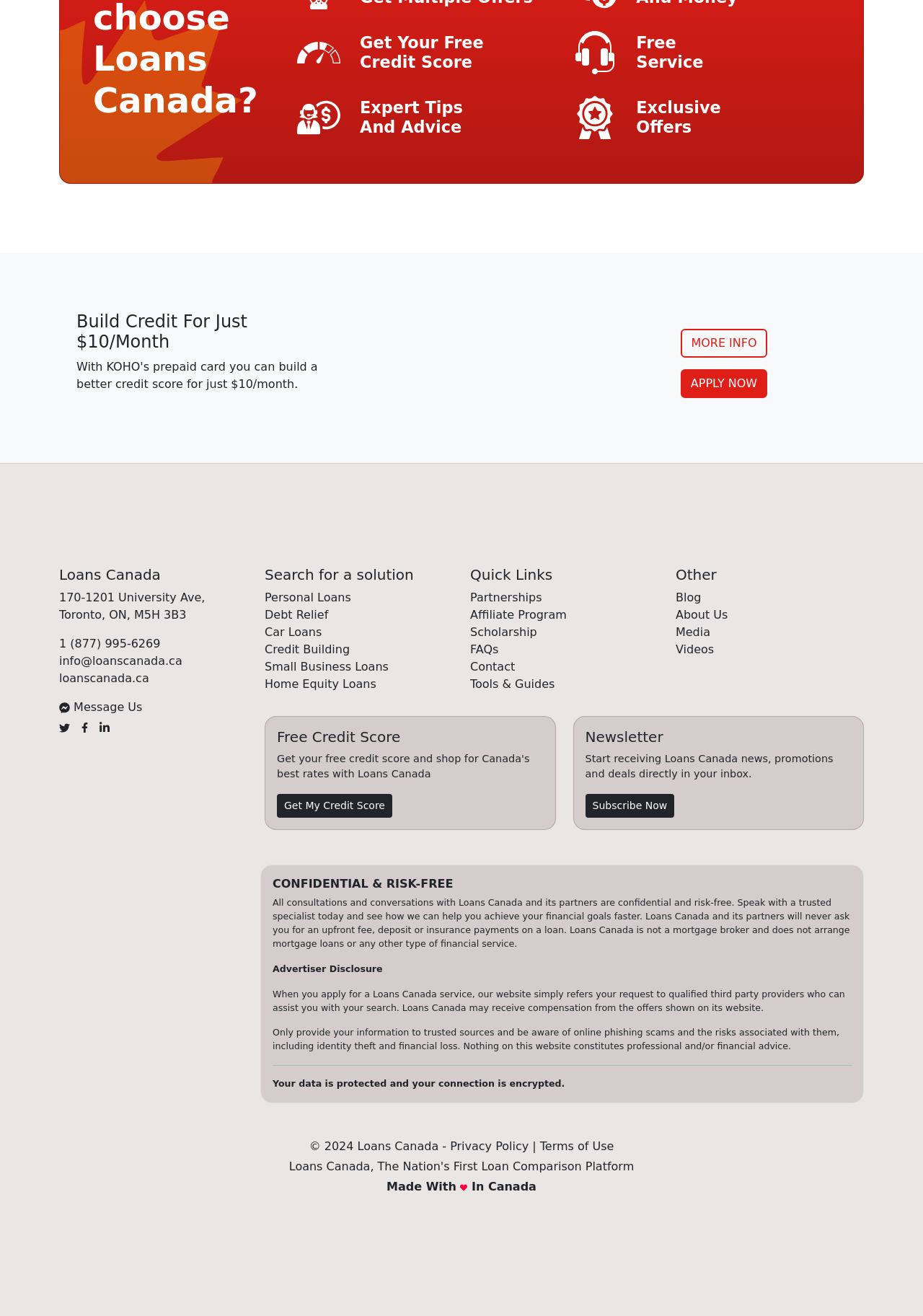Given the webpage screenshot, identify the bounding box of the UI element that matches this description: "Debt Relief".

[0.287, 0.462, 0.356, 0.472]